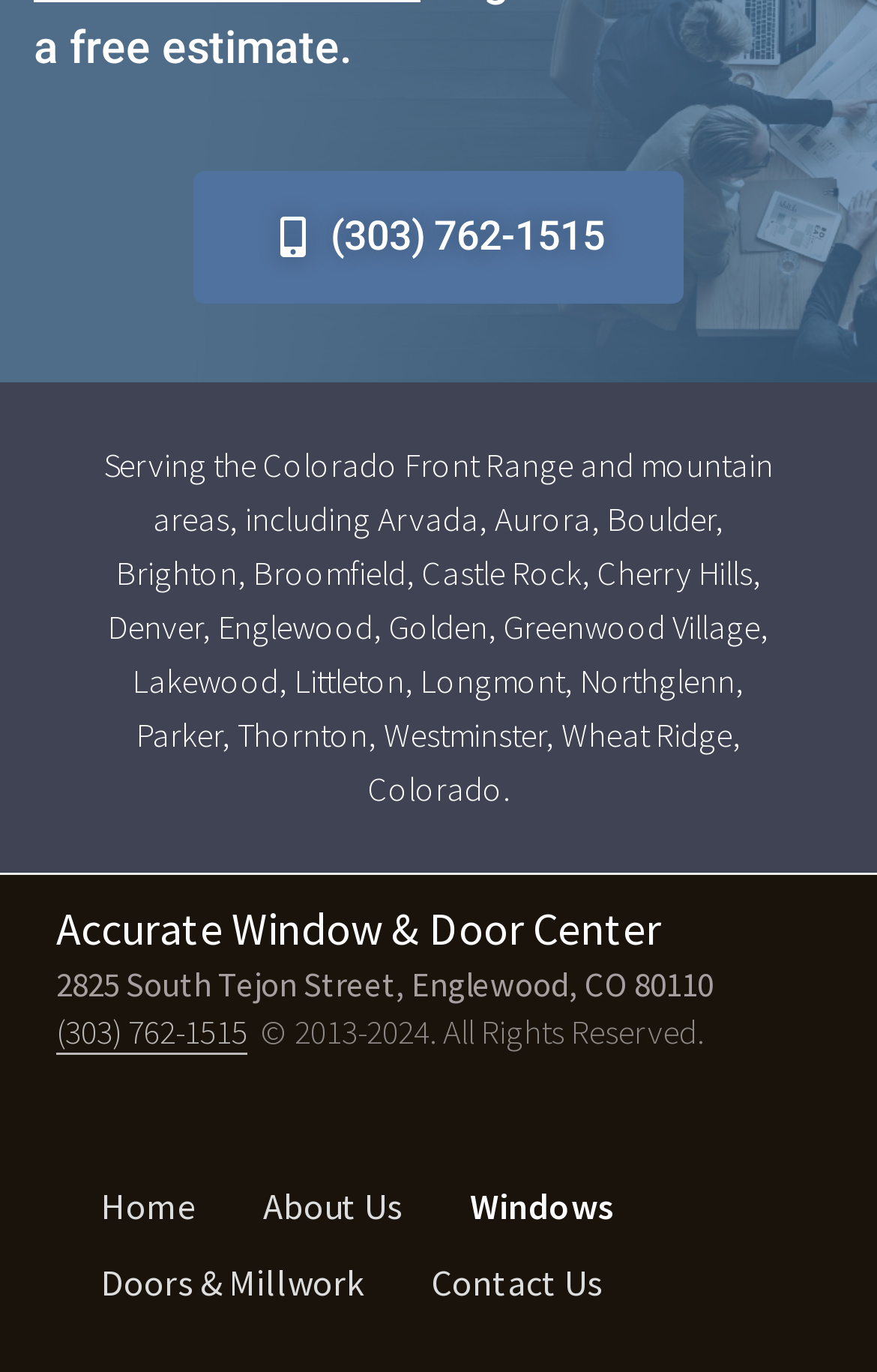How many navigation links are there?
Answer the question with a single word or phrase, referring to the image.

5